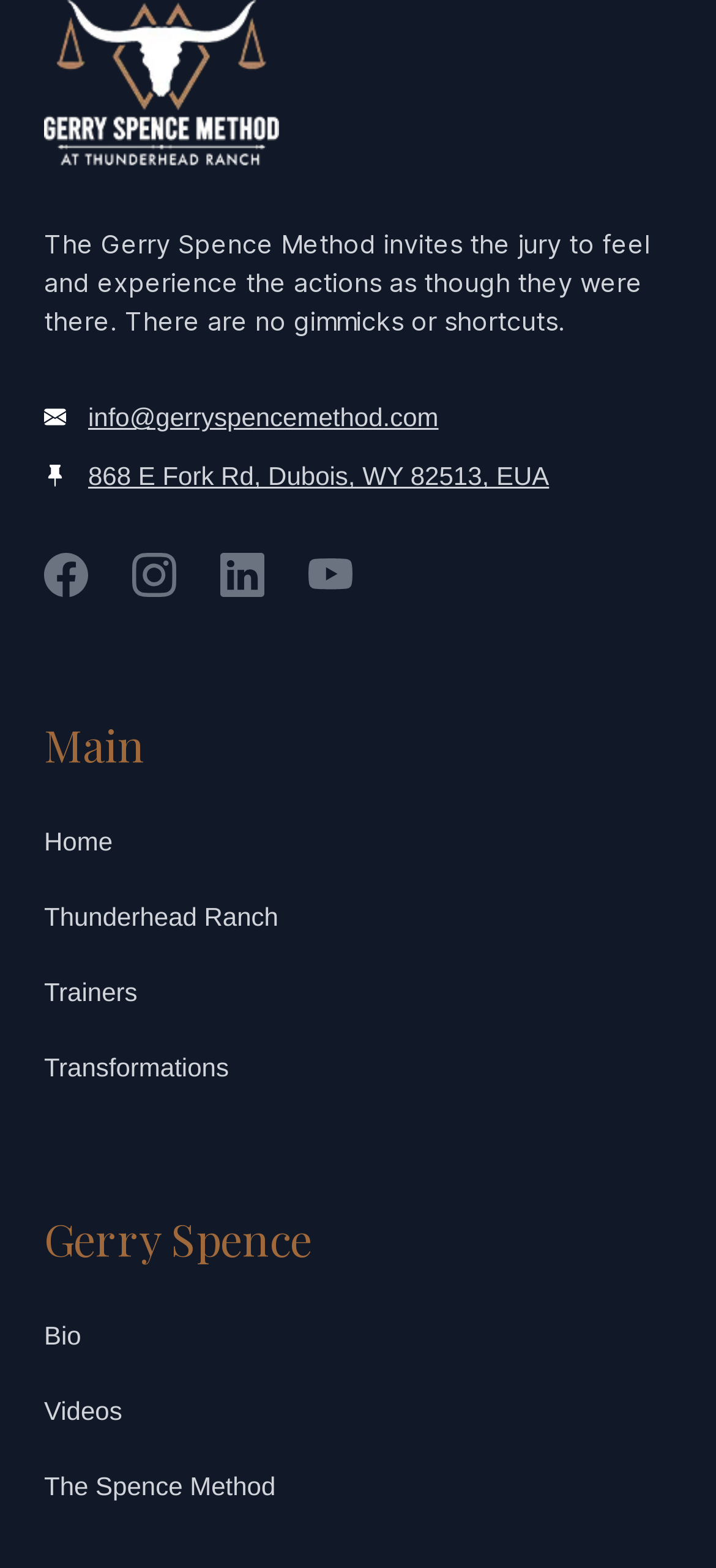Please answer the following question using a single word or phrase: 
What is the address of Gerry Spence?

868 E Fork Rd, Dubois, WY 82513, EUA